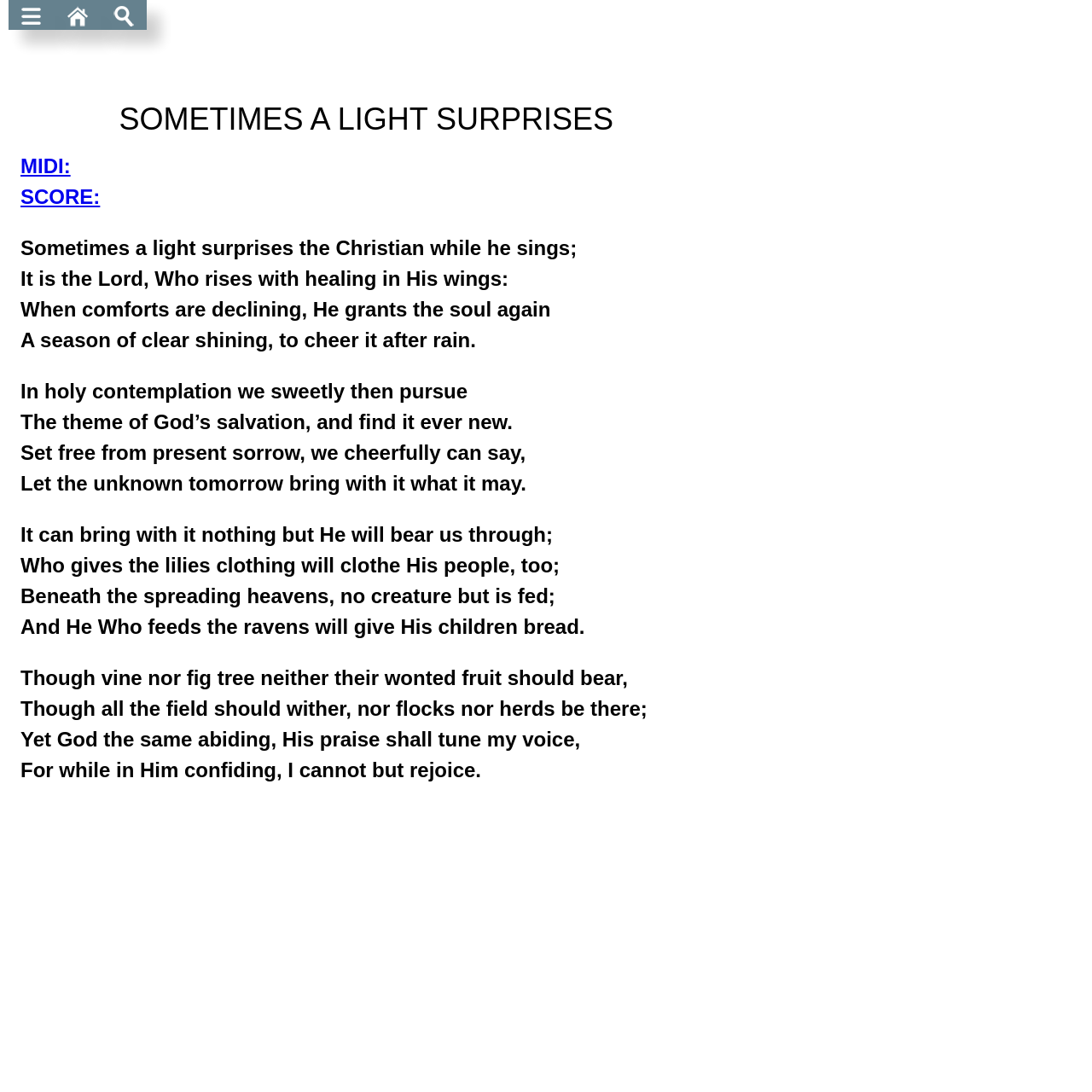Generate the main heading text from the webpage.

SOMETIMES A LIGHT SURPRISES